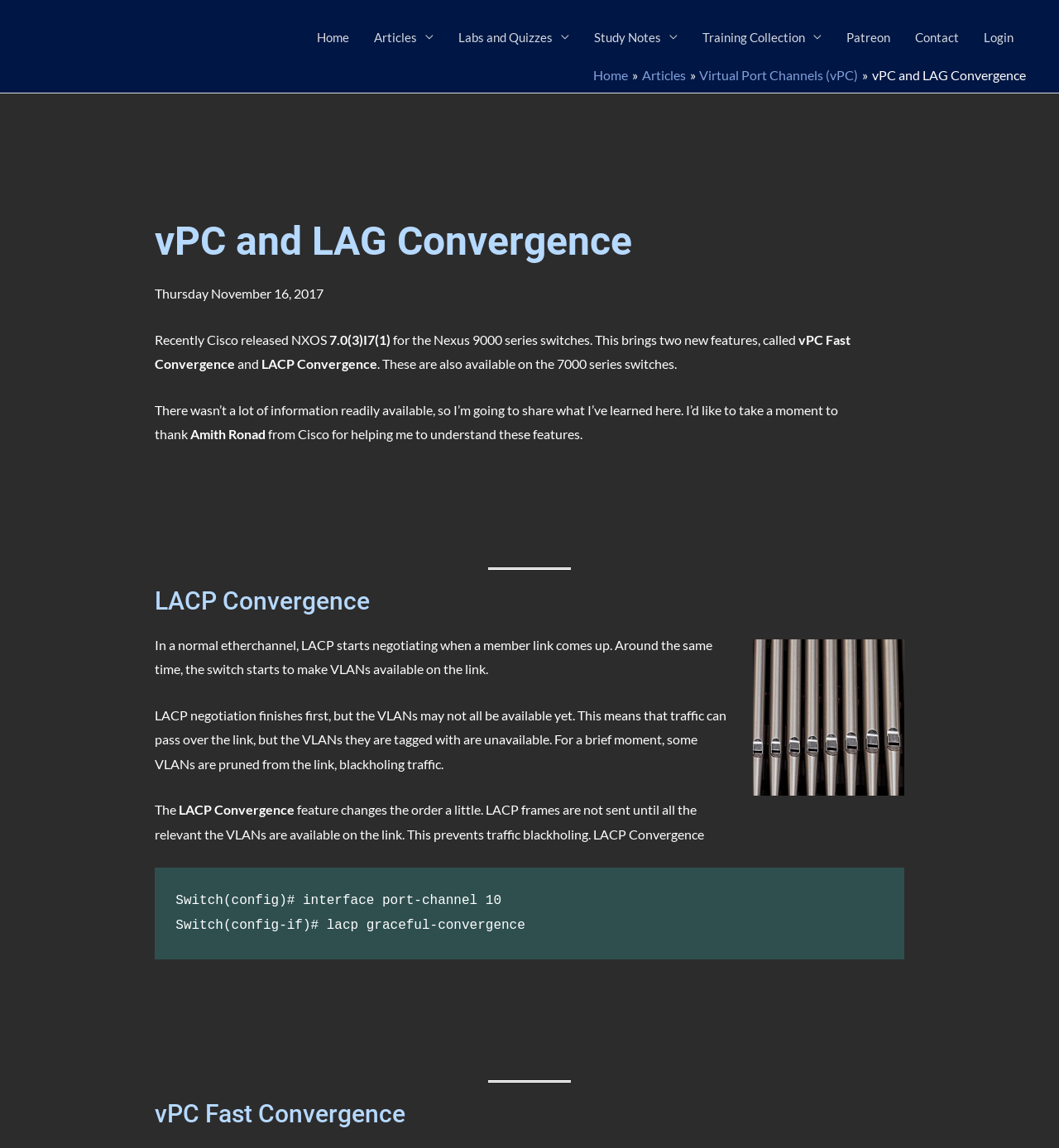Please answer the following question using a single word or phrase: What is the first link in the navigation menu?

Home